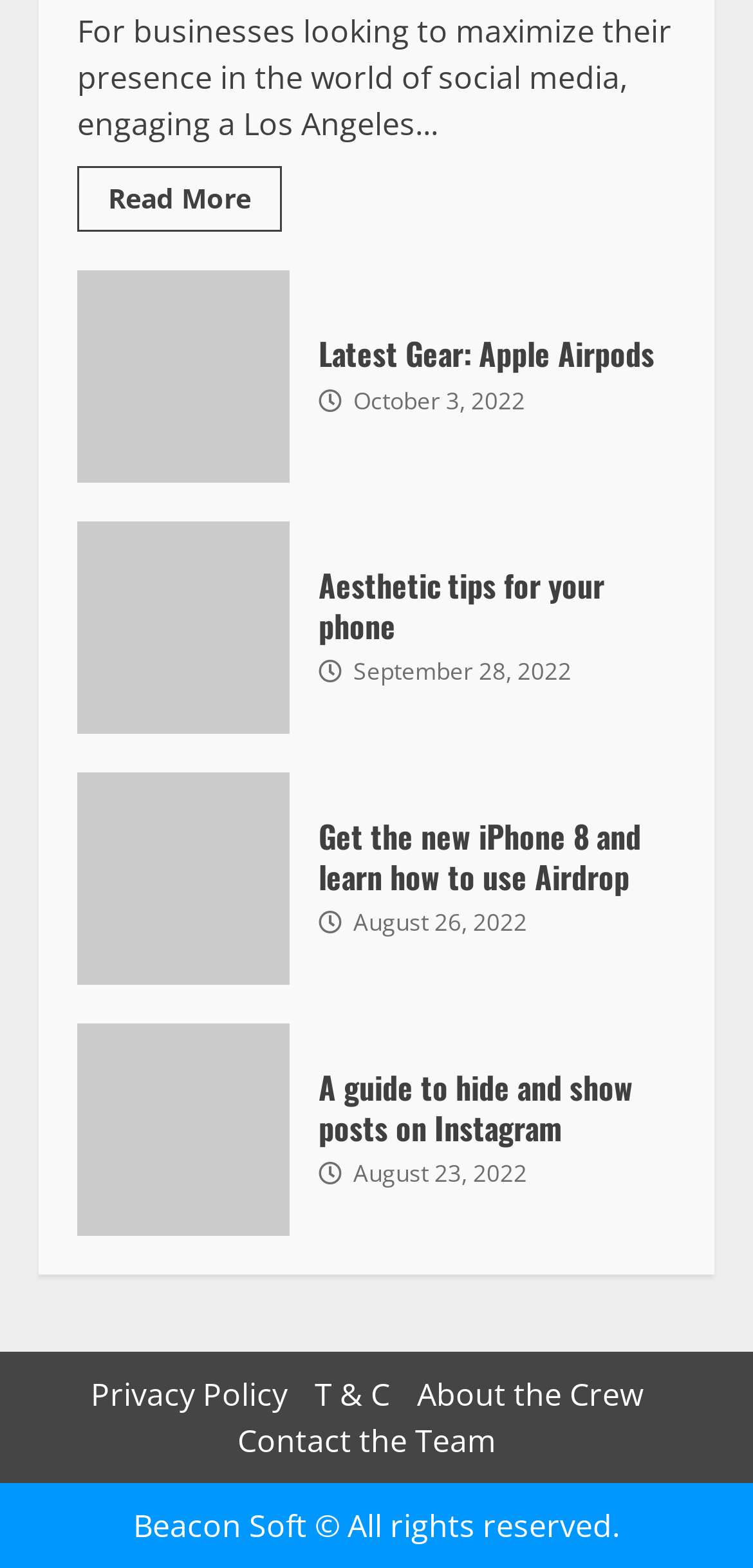How many images are there in the webpage?
Please give a detailed and elaborate answer to the question based on the image.

After examining the webpage, I found three image elements, including 'social irl 10m augustpereztechcrunch', 'zillow showingtime 500m q4', and another image associated with the 'Get the new iPhone 8 and learn how to use Airdrop' link.